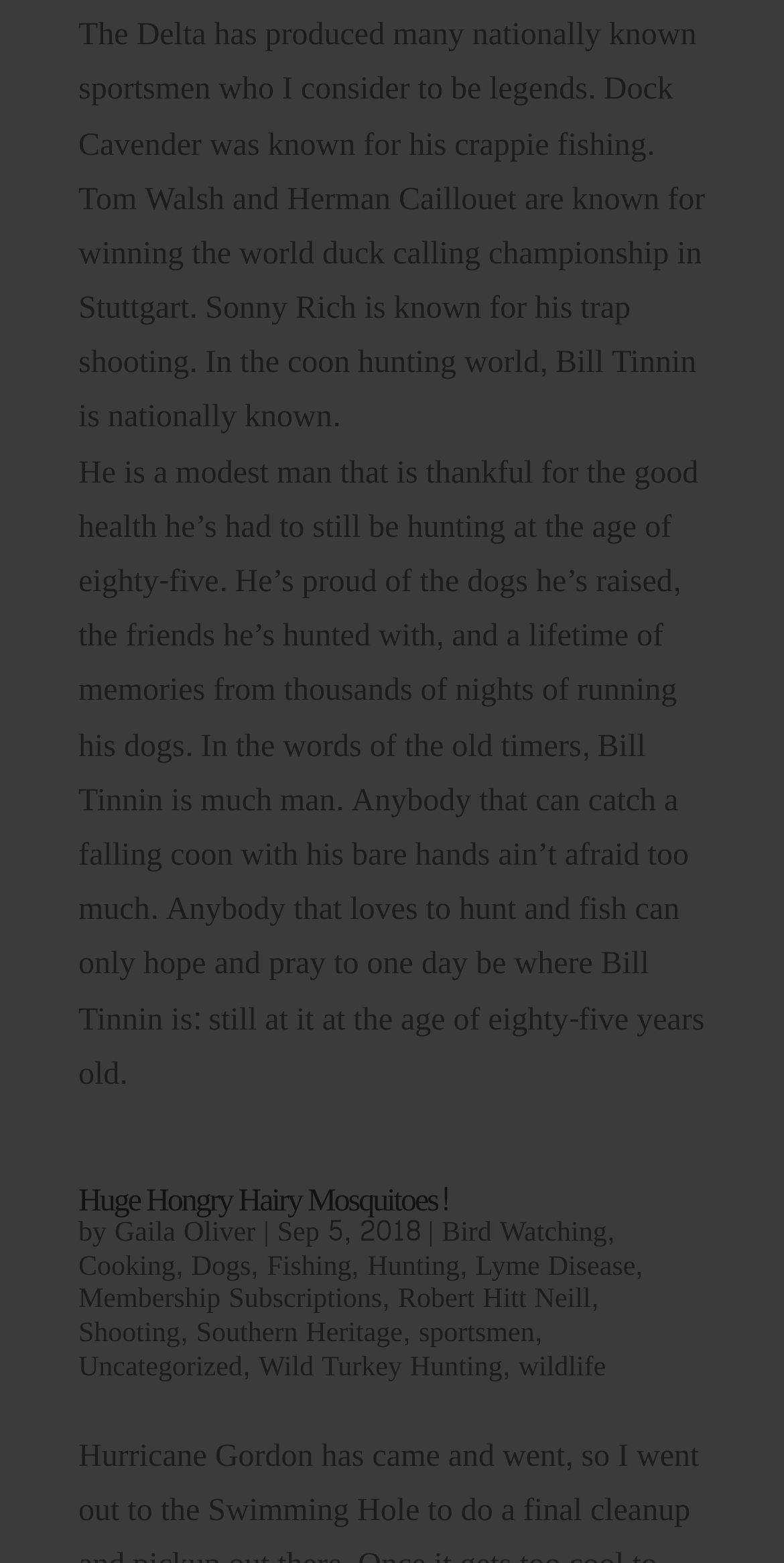Please locate the bounding box coordinates of the region I need to click to follow this instruction: "View Bird Watching page".

[0.563, 0.772, 0.774, 0.804]